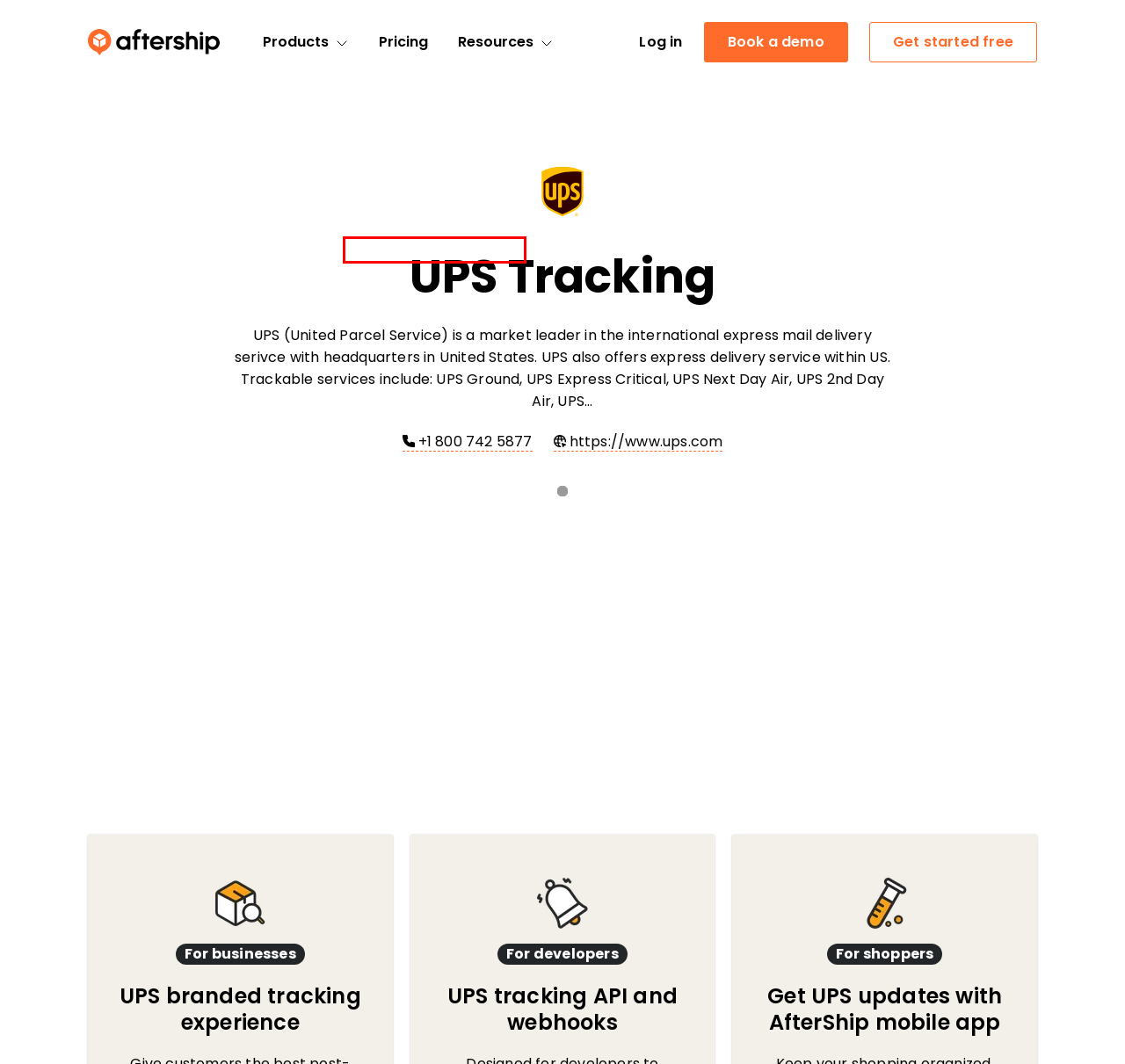Consider the screenshot of a webpage with a red bounding box and select the webpage description that best describes the new page that appears after clicking the element inside the red box. Here are the candidates:
A. AfterShip Returns API - AfterShip Docs
B. eCommerce eBooks - AfterShip
C. Top 100 Online Stores in 2024 - AfterShip
D. Redirecting to account
E. eCommerce Events - AfterShip
F. AfterShip Shipping API - AfterShip Docs
G. AfterShip: #1 Post-Purchase Customer Experience Platform
H. Global Package Tracking - AfterShip

A